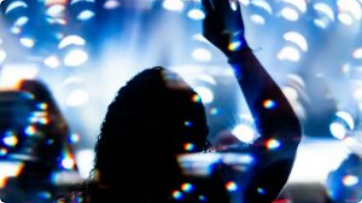Generate an elaborate description of what you see in the image.

The image captures a captivating moment at a vibrant event, where a silhouette of a person is seen with a raised hand, seemingly expressing joy or participation amidst a dazzling display of lights. The background is filled with bright, colorful spots of light, creating a festive and energetic atmosphere. This scene likely represents a concert or a lively gathering, emphasizing the connection between the audience and the performance. The overall mood is one of excitement and engagement, reflecting the theme of community and shared experiences in events.